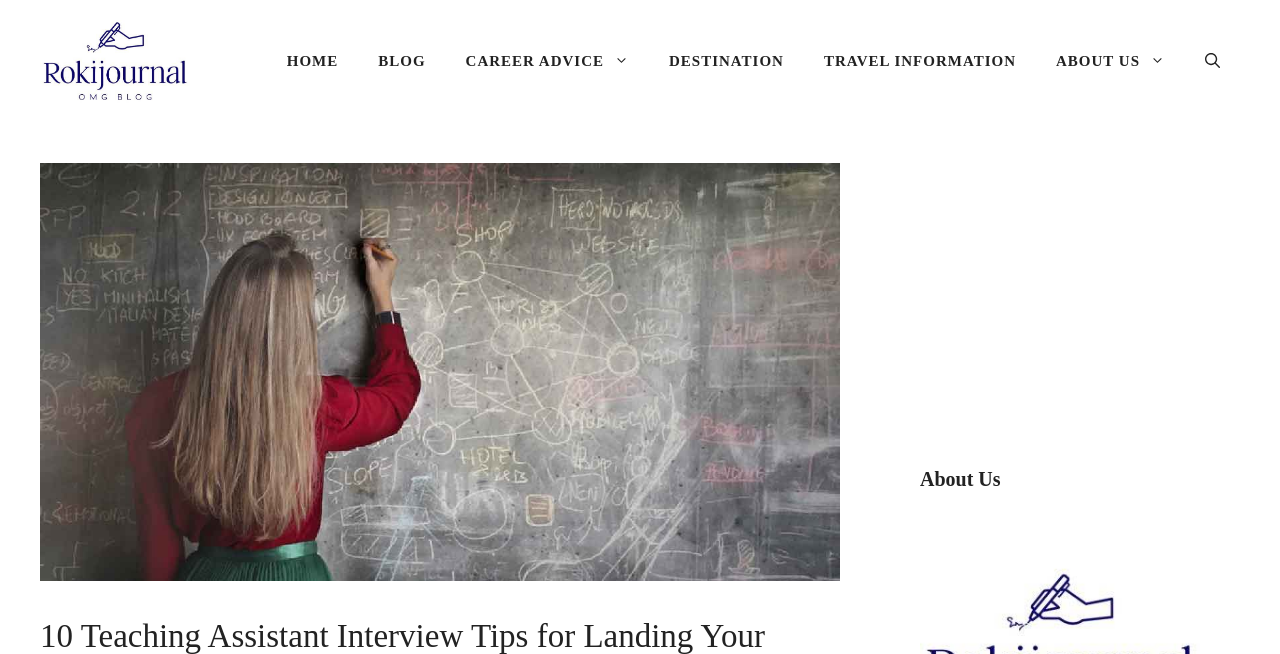Identify and provide the bounding box coordinates of the UI element described: "aria-label="Open search"". The coordinates should be formatted as [left, top, right, bottom], with each number being a float between 0 and 1.

[0.926, 0.048, 0.969, 0.14]